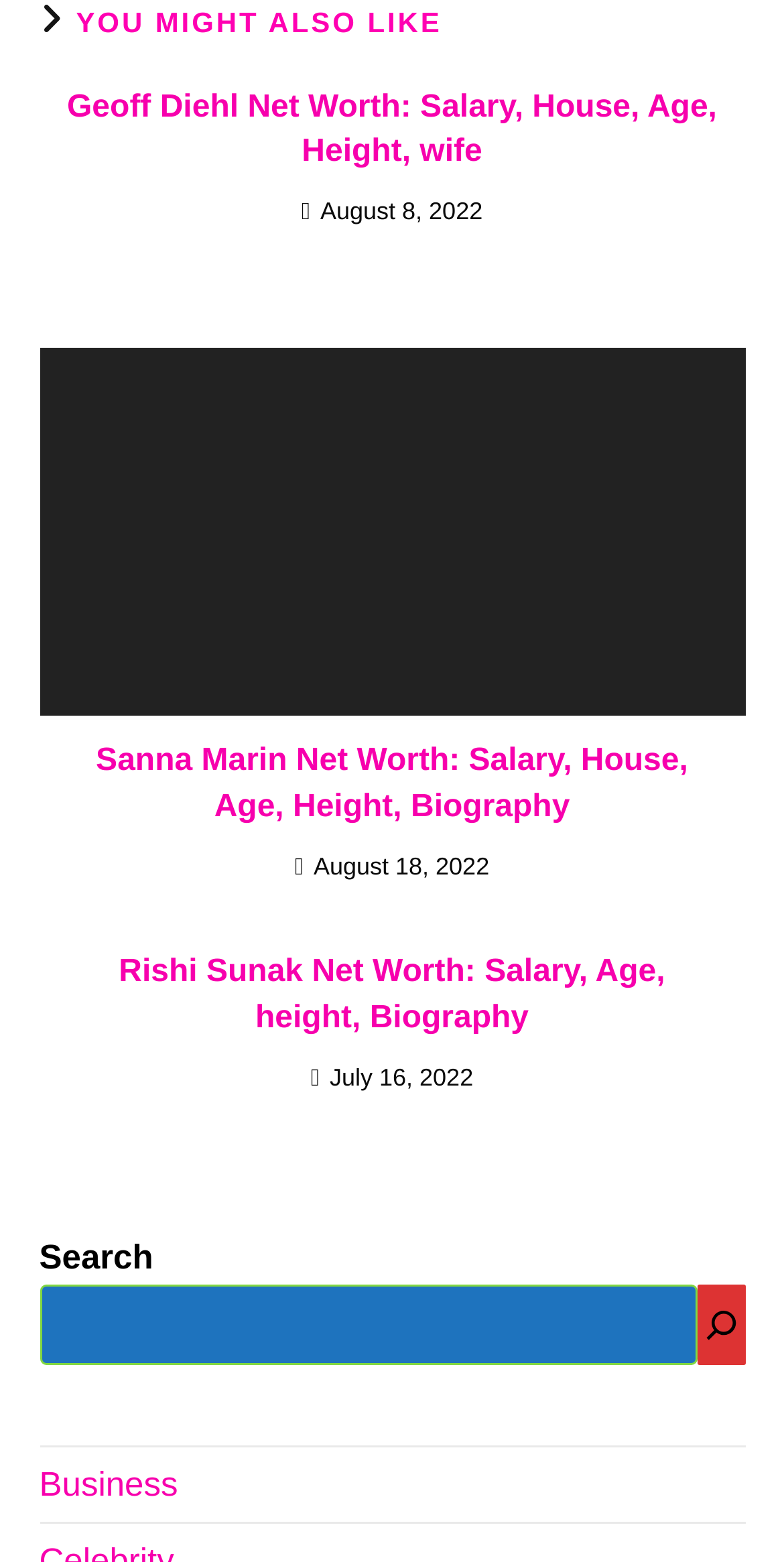Provide the bounding box coordinates of the UI element that matches the description: "Media Hosts".

[0.05, 0.741, 0.292, 0.766]